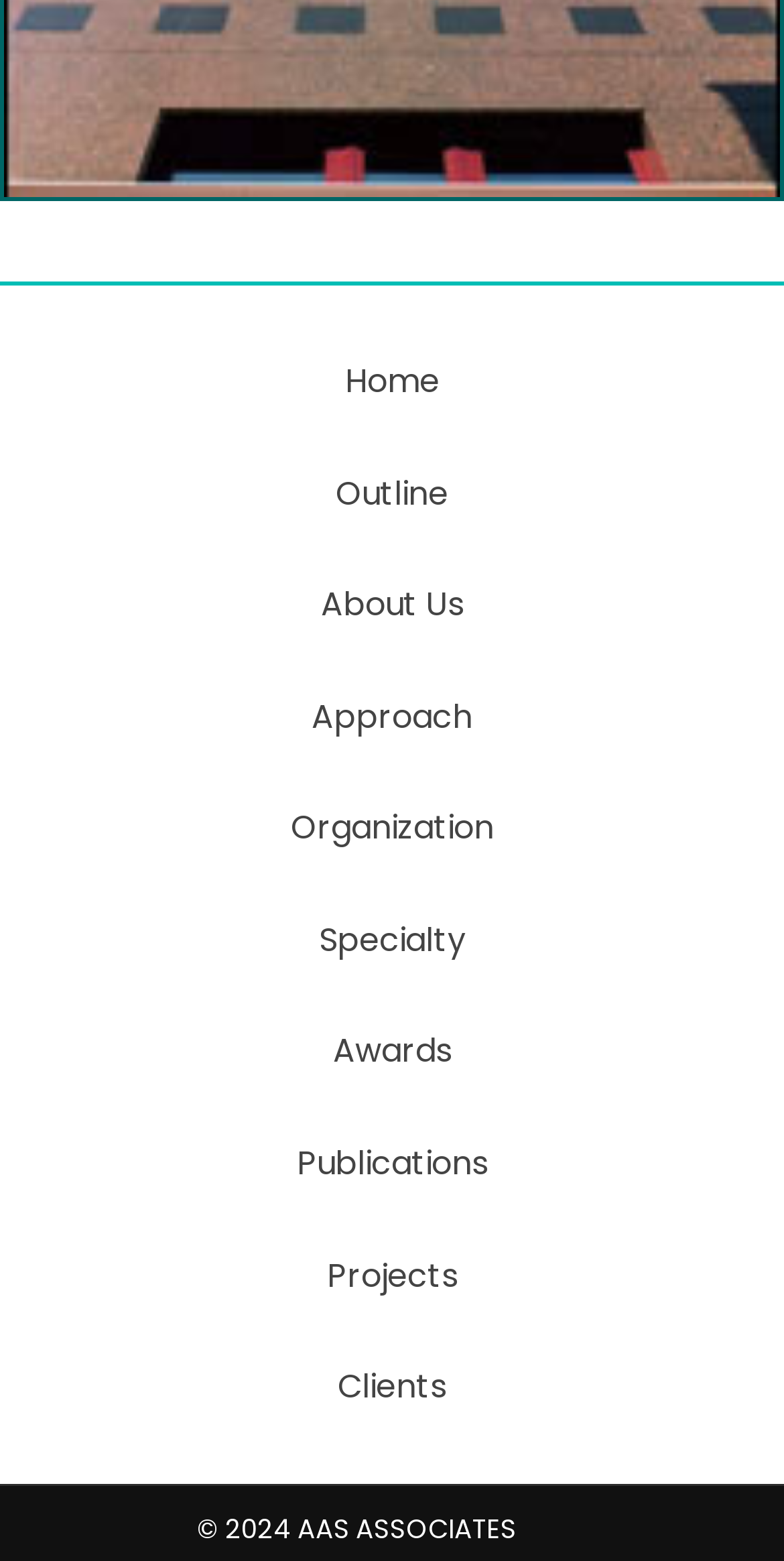What is the width of the navigation footer?
Look at the image and answer the question with a single word or phrase.

0.898